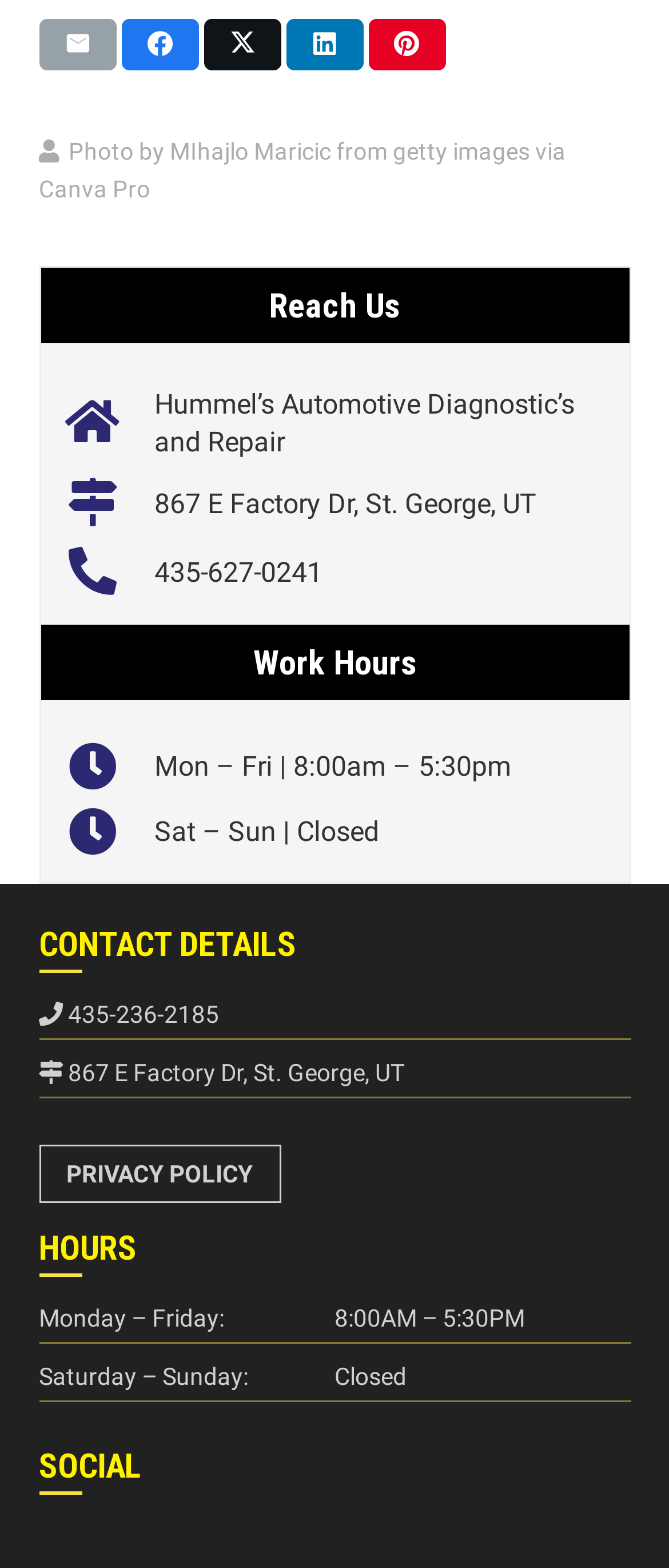Find the bounding box coordinates of the element's region that should be clicked in order to follow the given instruction: "Call 435-627-0241". The coordinates should consist of four float numbers between 0 and 1, i.e., [left, top, right, bottom].

[0.099, 0.349, 0.23, 0.382]